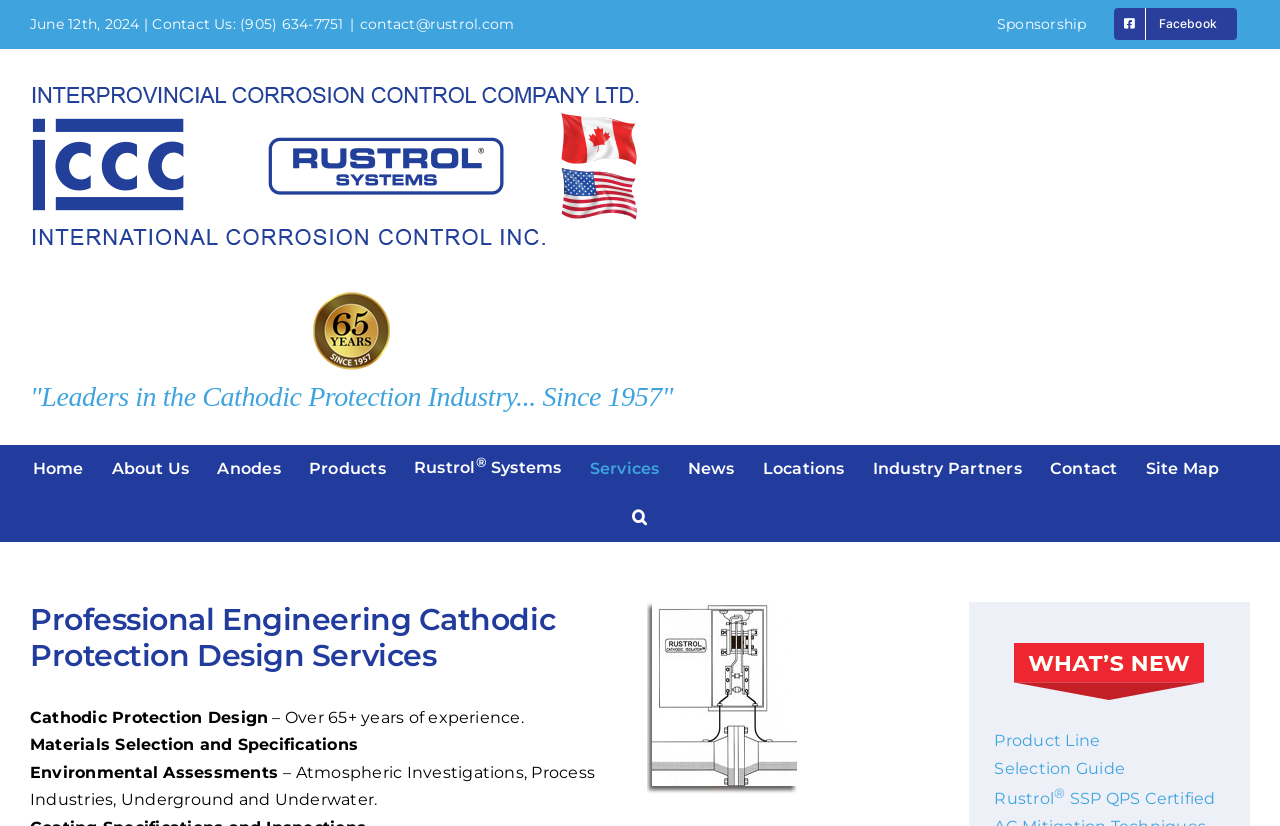Please determine the bounding box coordinates of the area that needs to be clicked to complete this task: 'Click the 'Home' link'. The coordinates must be four float numbers between 0 and 1, formatted as [left, top, right, bottom].

[0.025, 0.538, 0.065, 0.596]